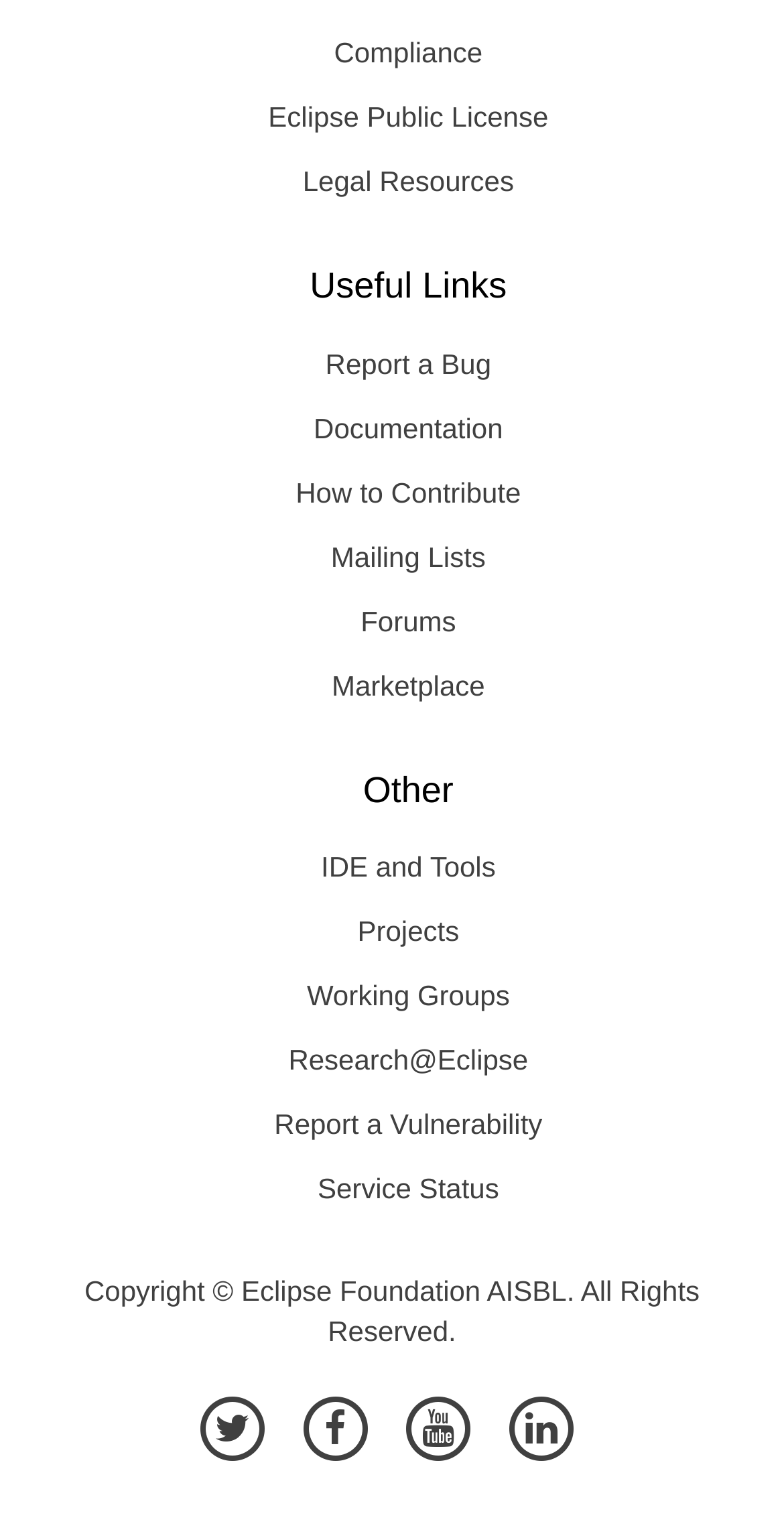Using the given description, provide the bounding box coordinates formatted as (top-left x, top-left y, bottom-right x, bottom-right y), with all values being floating point numbers between 0 and 1. Description: Eclipse Public License

[0.08, 0.055, 0.961, 0.097]